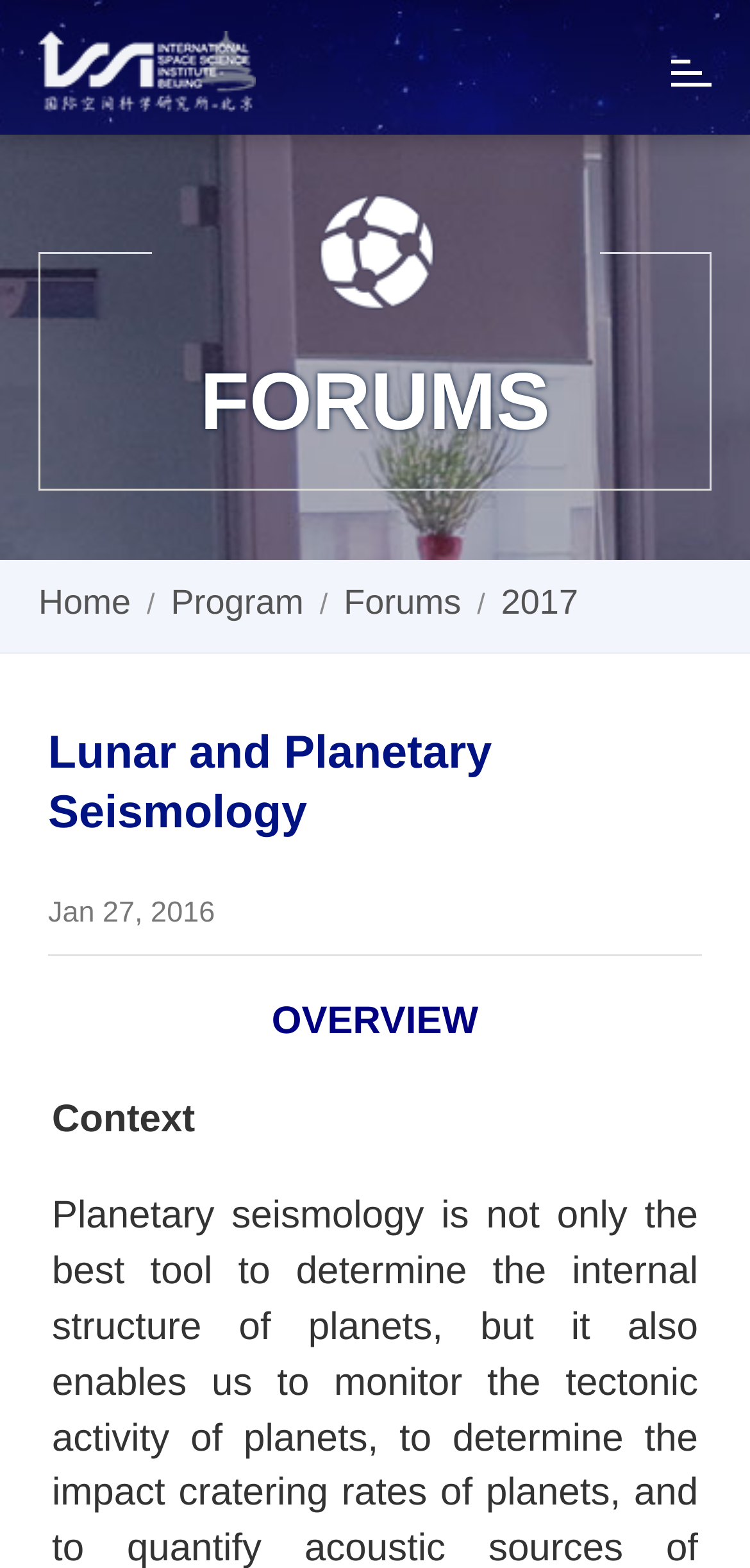Identify the bounding box for the given UI element using the description provided. Coordinates should be in the format (top-left x, top-left y, bottom-right x, bottom-right y) and must be between 0 and 1. Here is the description: Business Employment Law

None